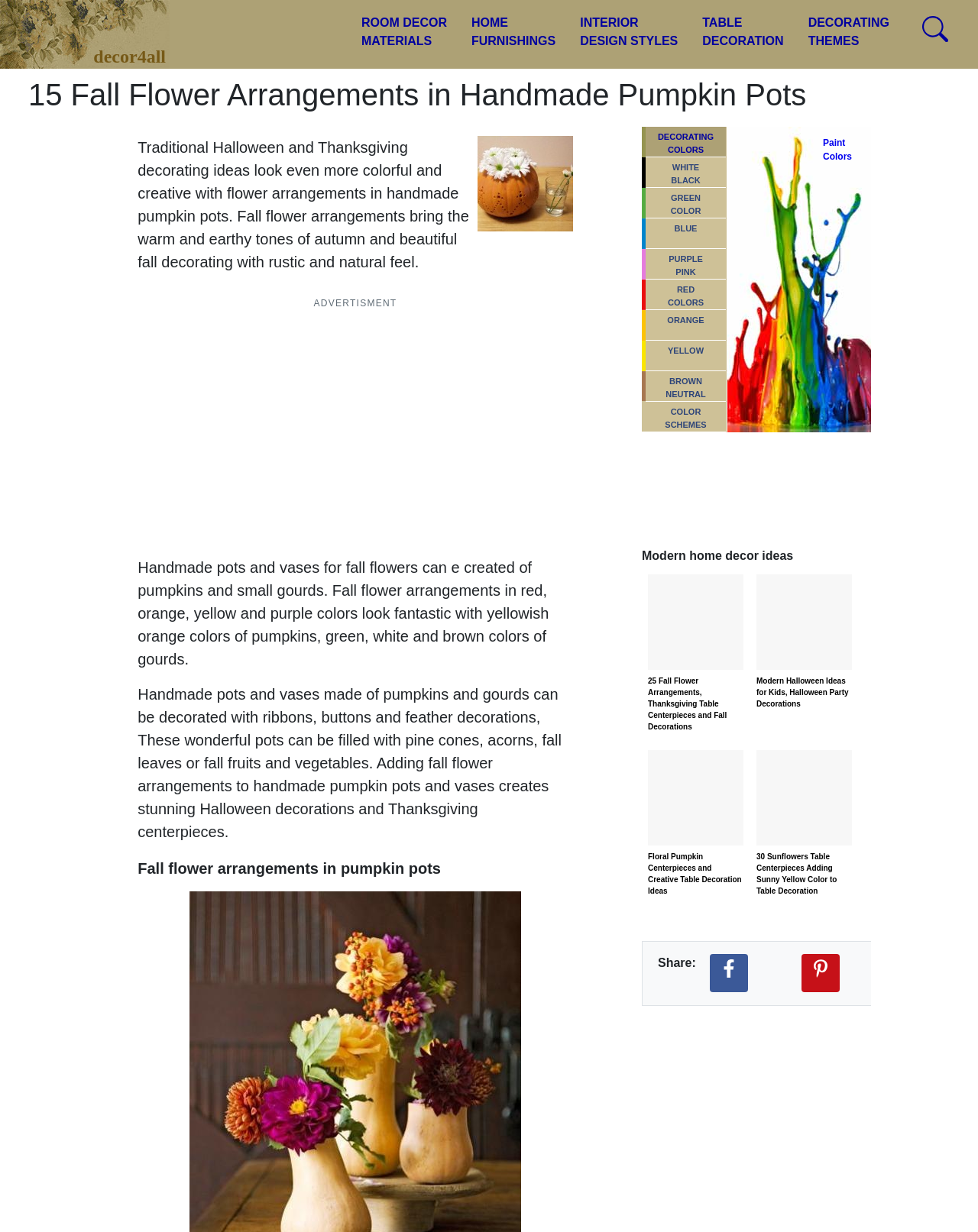Find the bounding box coordinates for the HTML element described in this sentence: "REDCOLORS". Provide the coordinates as four float numbers between 0 and 1, in the format [left, top, right, bottom].

[0.659, 0.227, 0.742, 0.252]